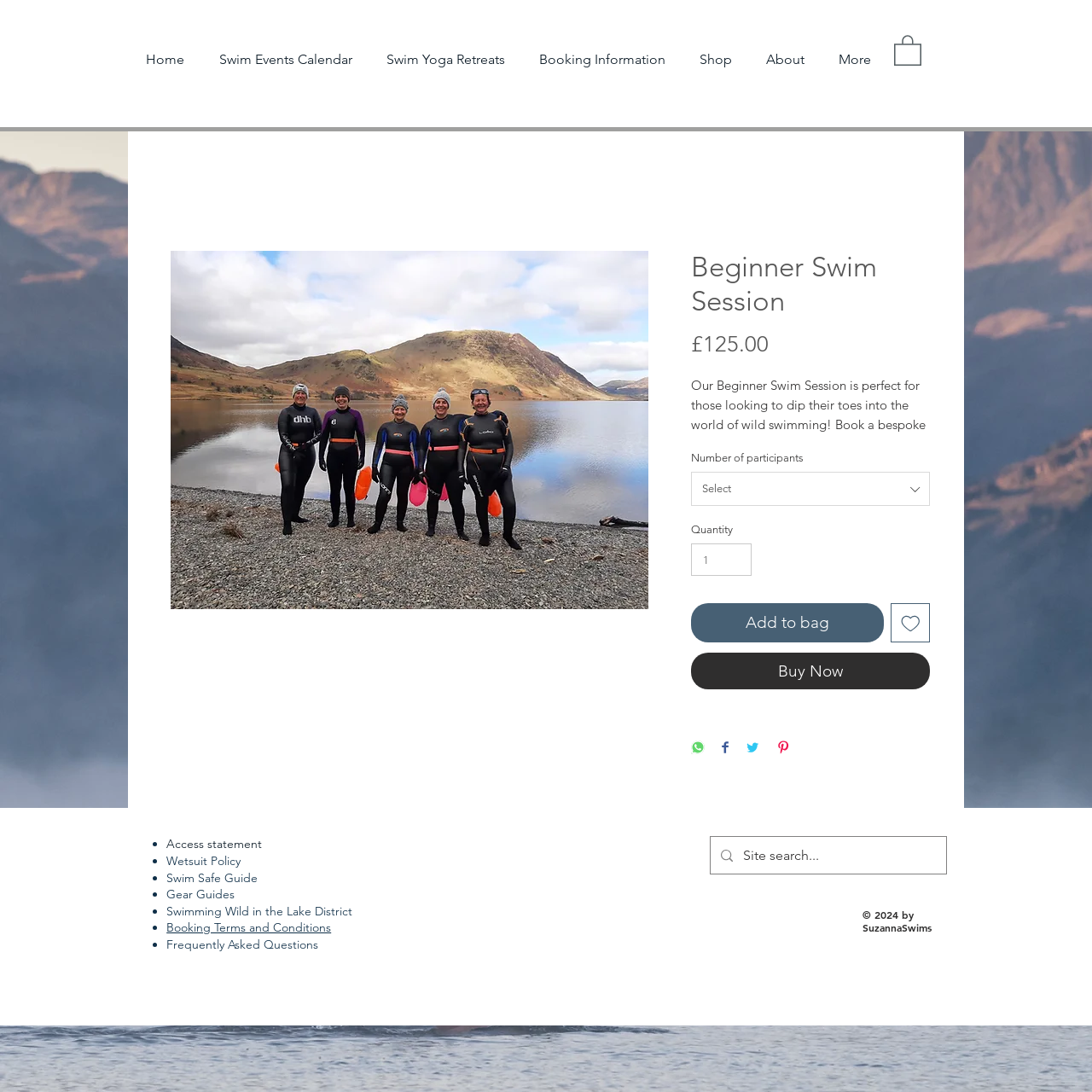Identify and extract the main heading of the webpage.

Beginner Swim Session